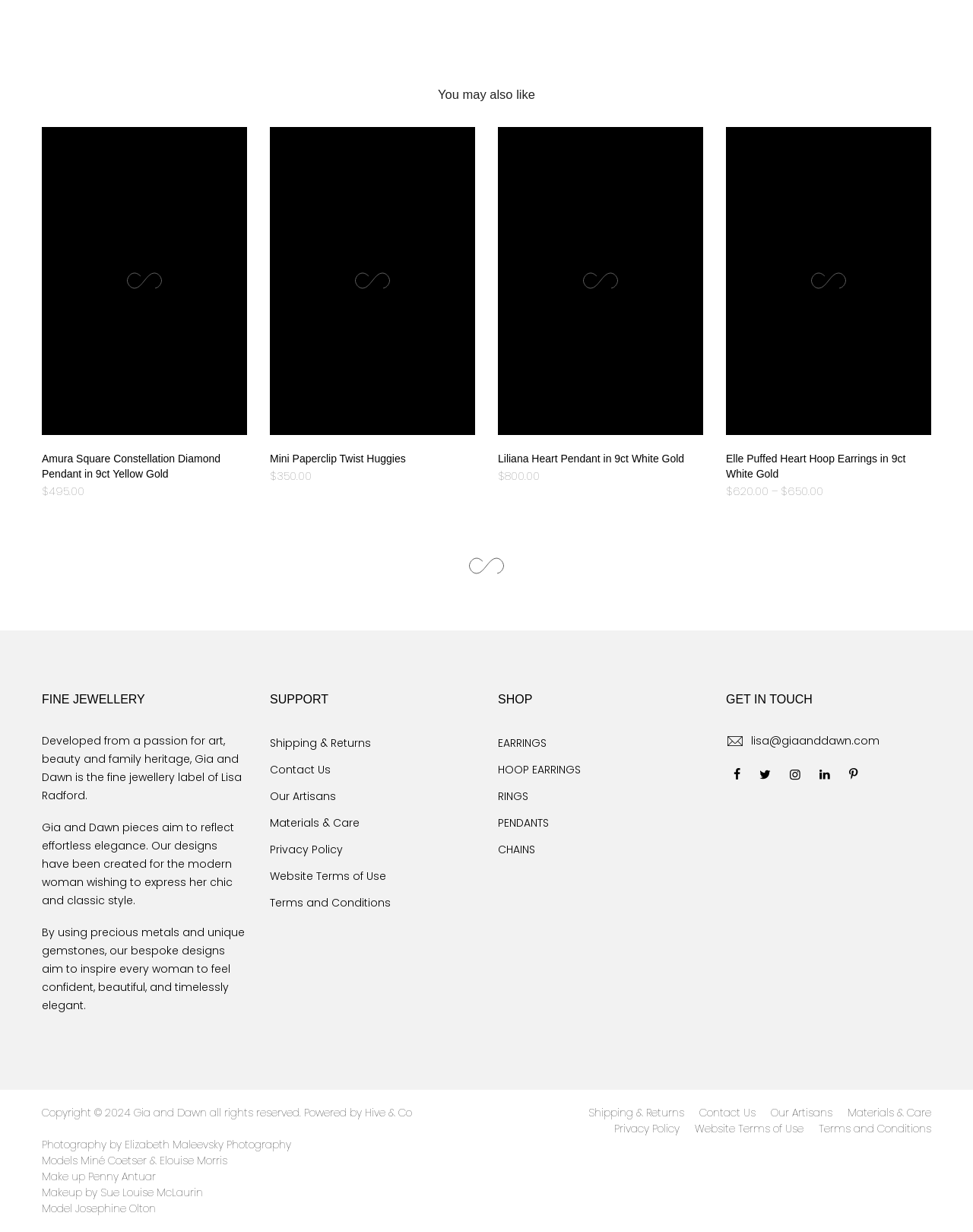Please determine the bounding box coordinates of the area that needs to be clicked to complete this task: 'View Amura Square Constellation Diamond Pendant in 9ct Yellow Gold'. The coordinates must be four float numbers between 0 and 1, formatted as [left, top, right, bottom].

[0.043, 0.367, 0.227, 0.389]